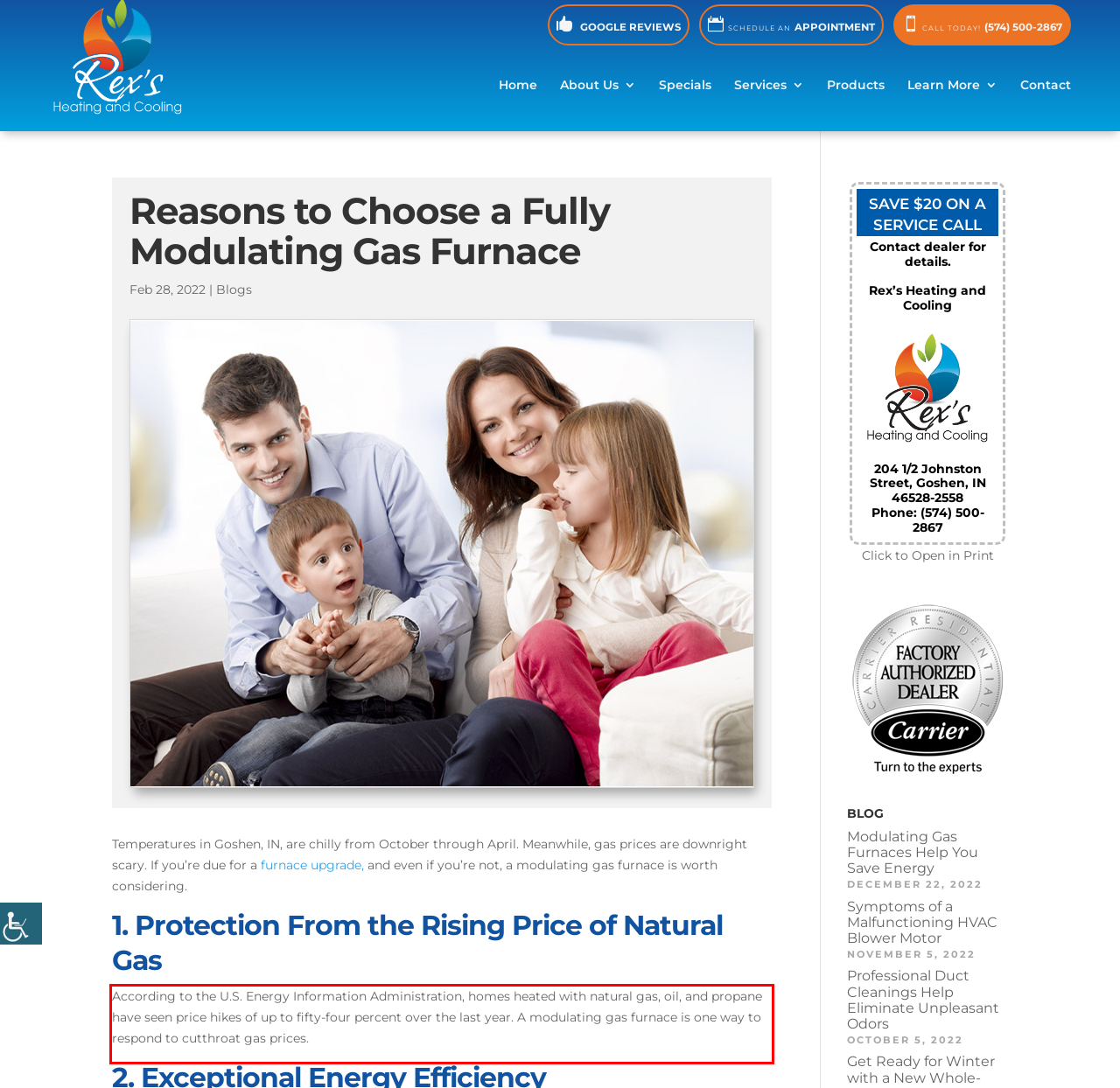You have a screenshot of a webpage where a UI element is enclosed in a red rectangle. Perform OCR to capture the text inside this red rectangle.

According to the U.S. Energy Information Administration, homes heated with natural gas, oil, and propane have seen price hikes of up to fifty-four percent over the last year. A modulating gas furnace is one way to respond to cutthroat gas prices.